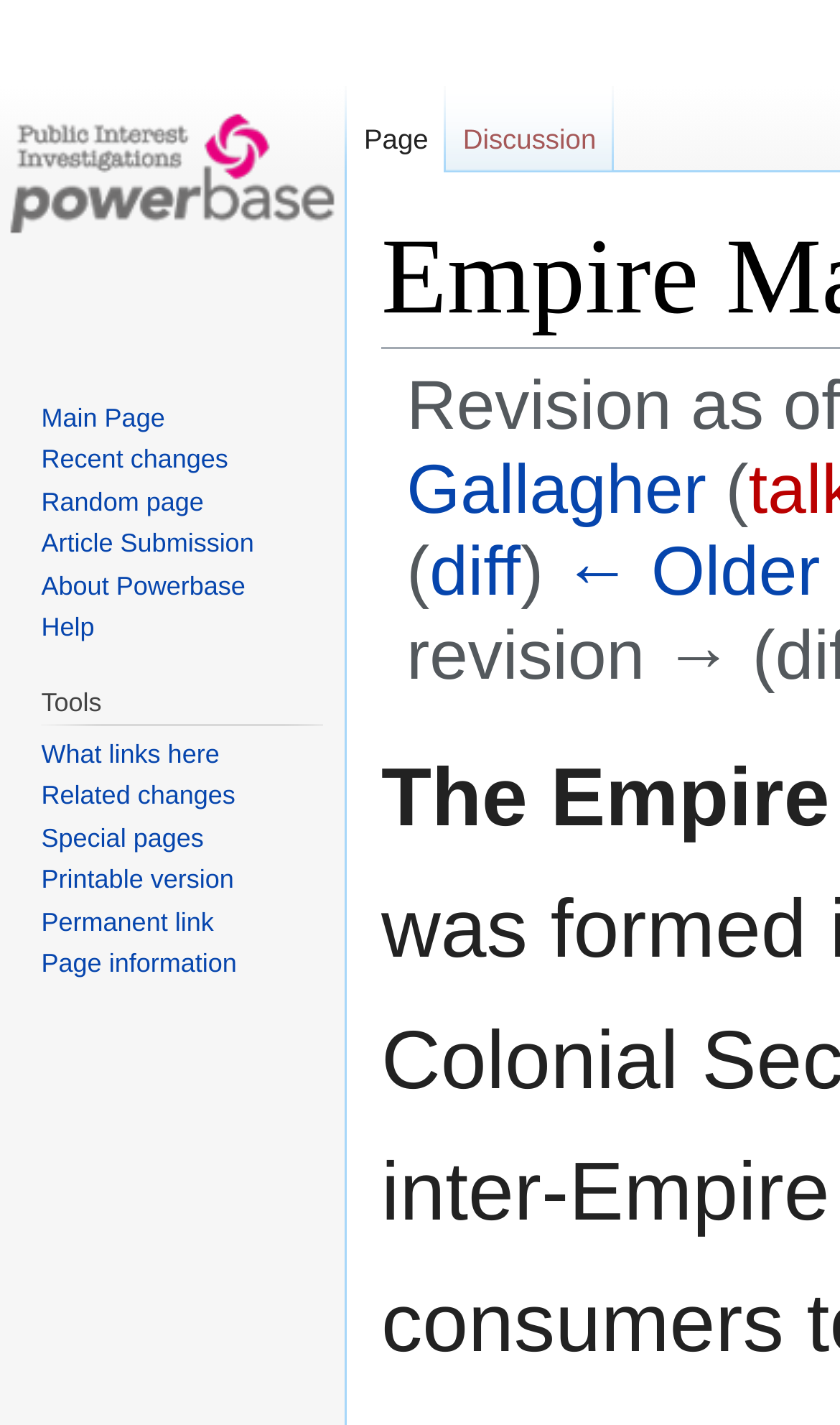Highlight the bounding box coordinates of the region I should click on to meet the following instruction: "Visit the main page".

[0.0, 0.0, 0.41, 0.242]